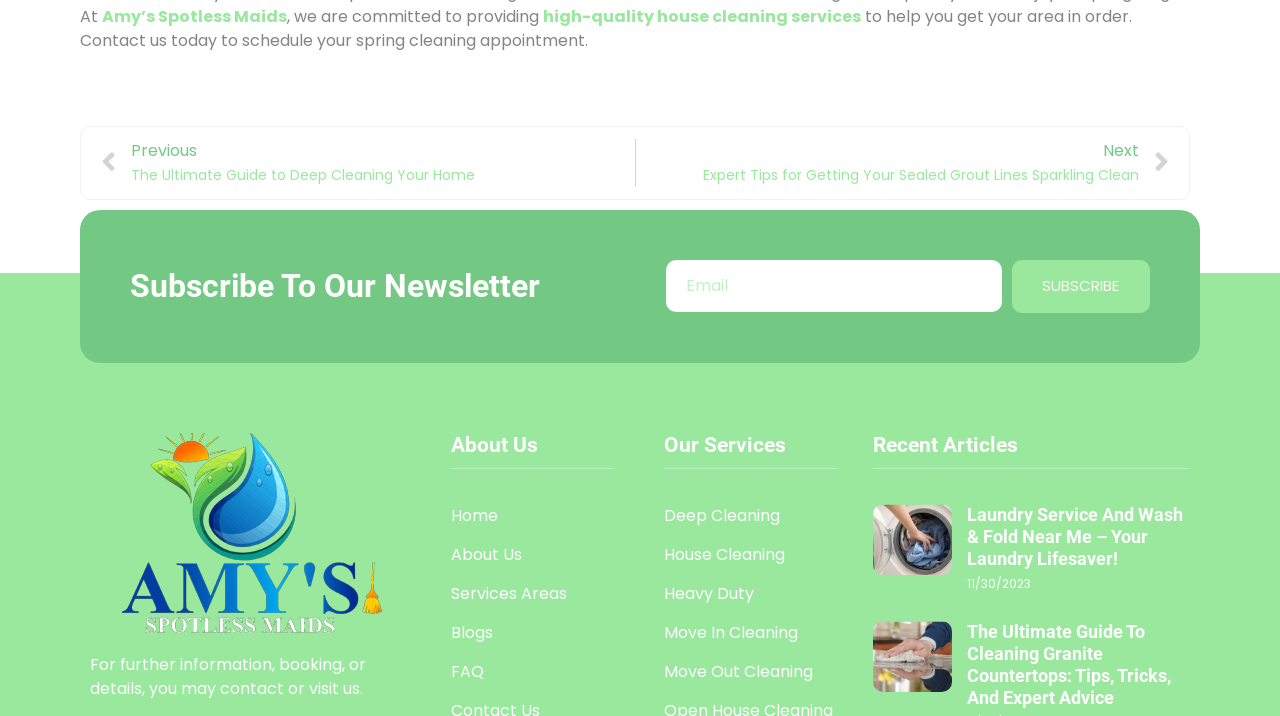Could you provide the bounding box coordinates for the portion of the screen to click to complete this instruction: "Subscribe to the newsletter"?

[0.52, 0.364, 0.783, 0.436]